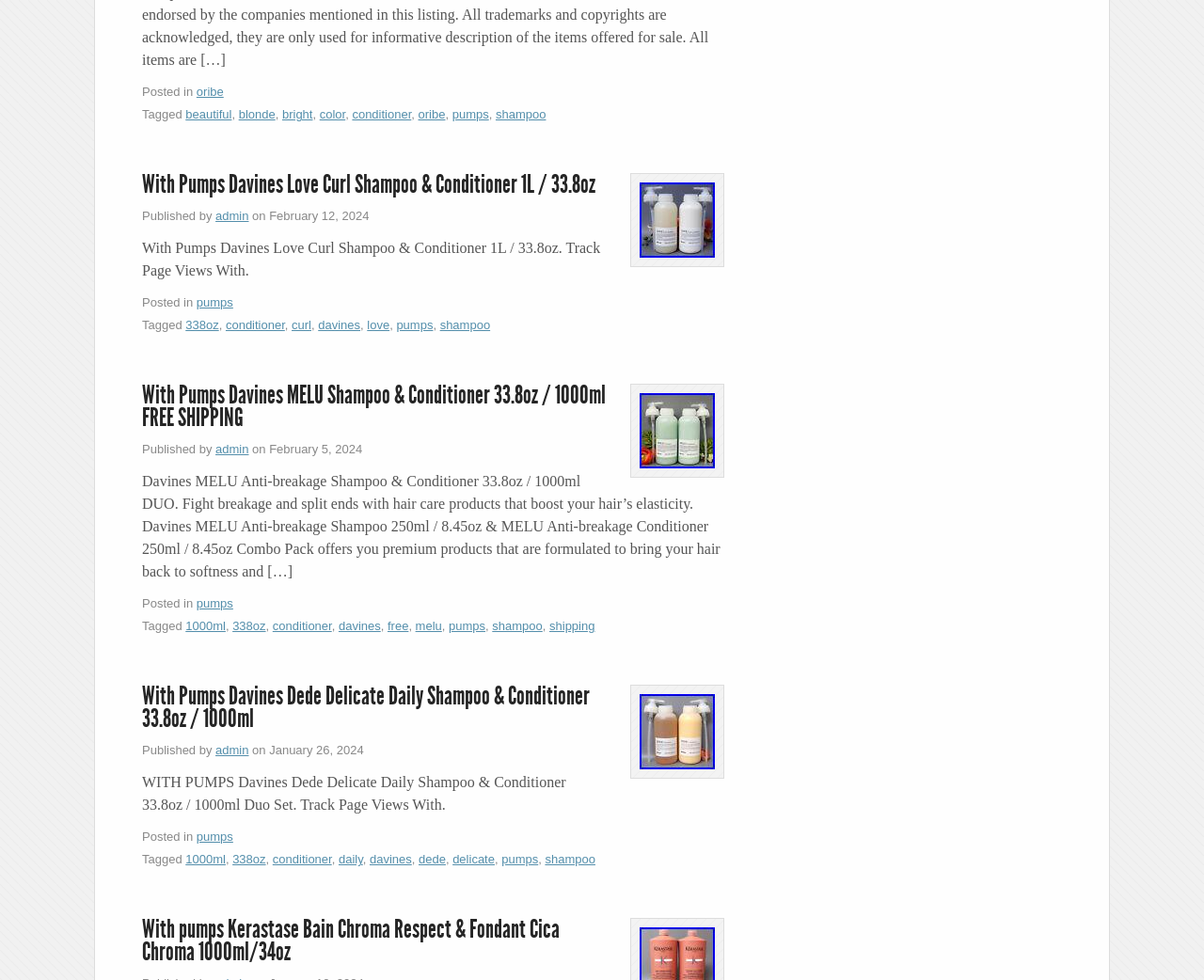Determine the bounding box coordinates for the area you should click to complete the following instruction: "Click on the 'shampoo' link".

[0.412, 0.11, 0.453, 0.124]